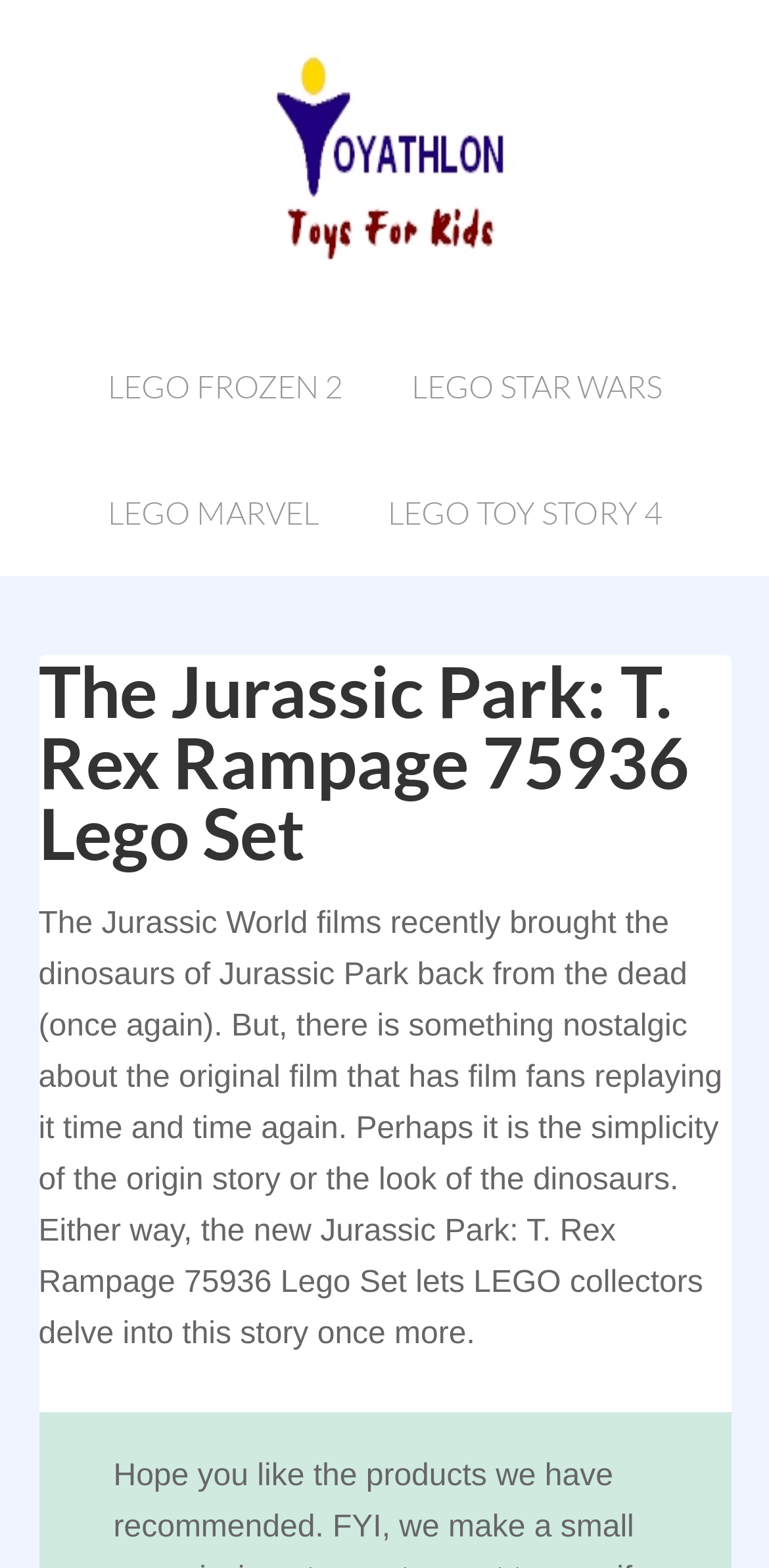What is the tone of the webpage?
Please give a well-detailed answer to the question.

I read the text on the webpage and found that it mentions the nostalgia of the original Jurassic Park film, suggesting that the tone of the webpage is nostalgic. The text also describes the Lego set in a positive light, which reinforces the nostalgic tone.